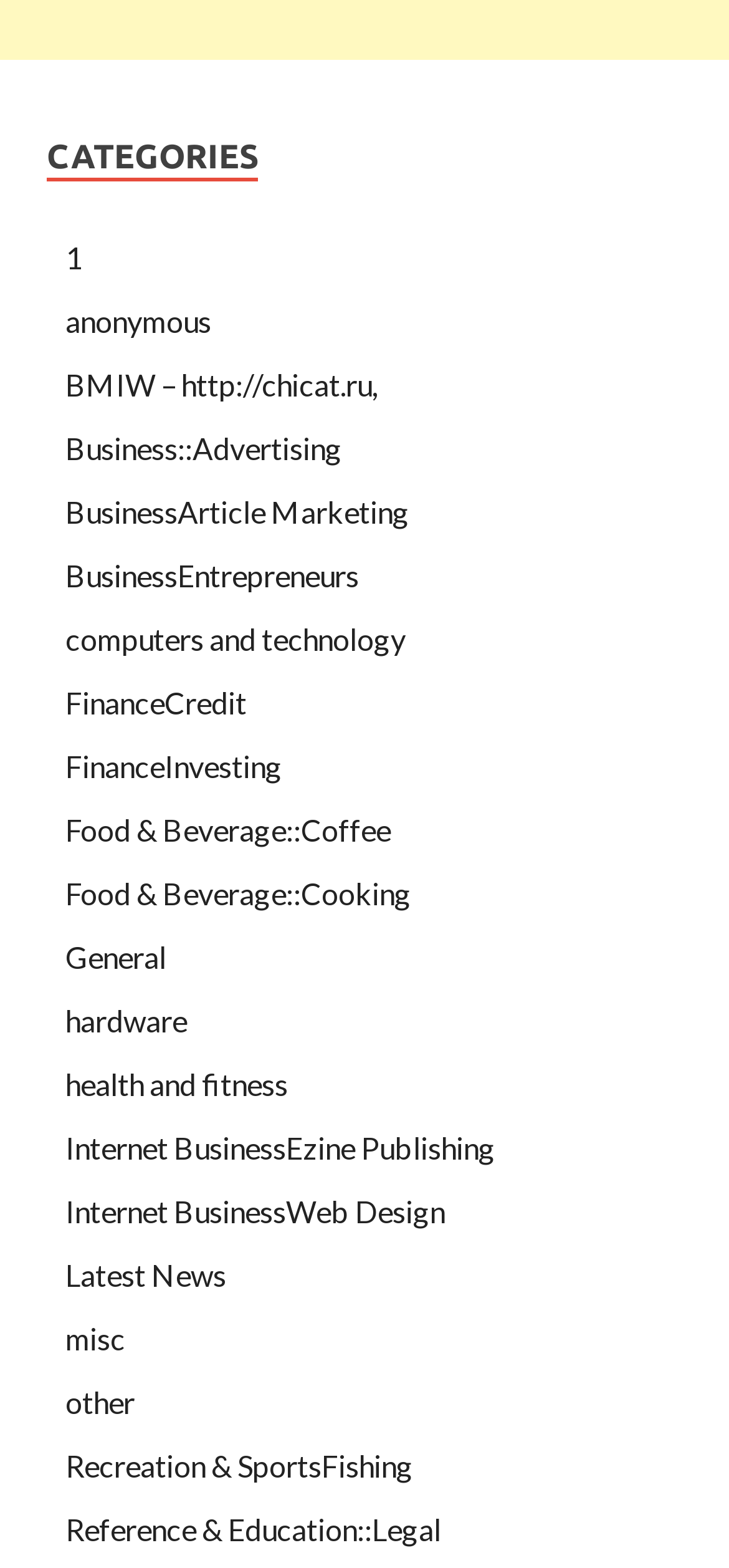Can you provide the bounding box coordinates for the element that should be clicked to implement the instruction: "View the 'computers and technology' section"?

[0.09, 0.396, 0.556, 0.419]